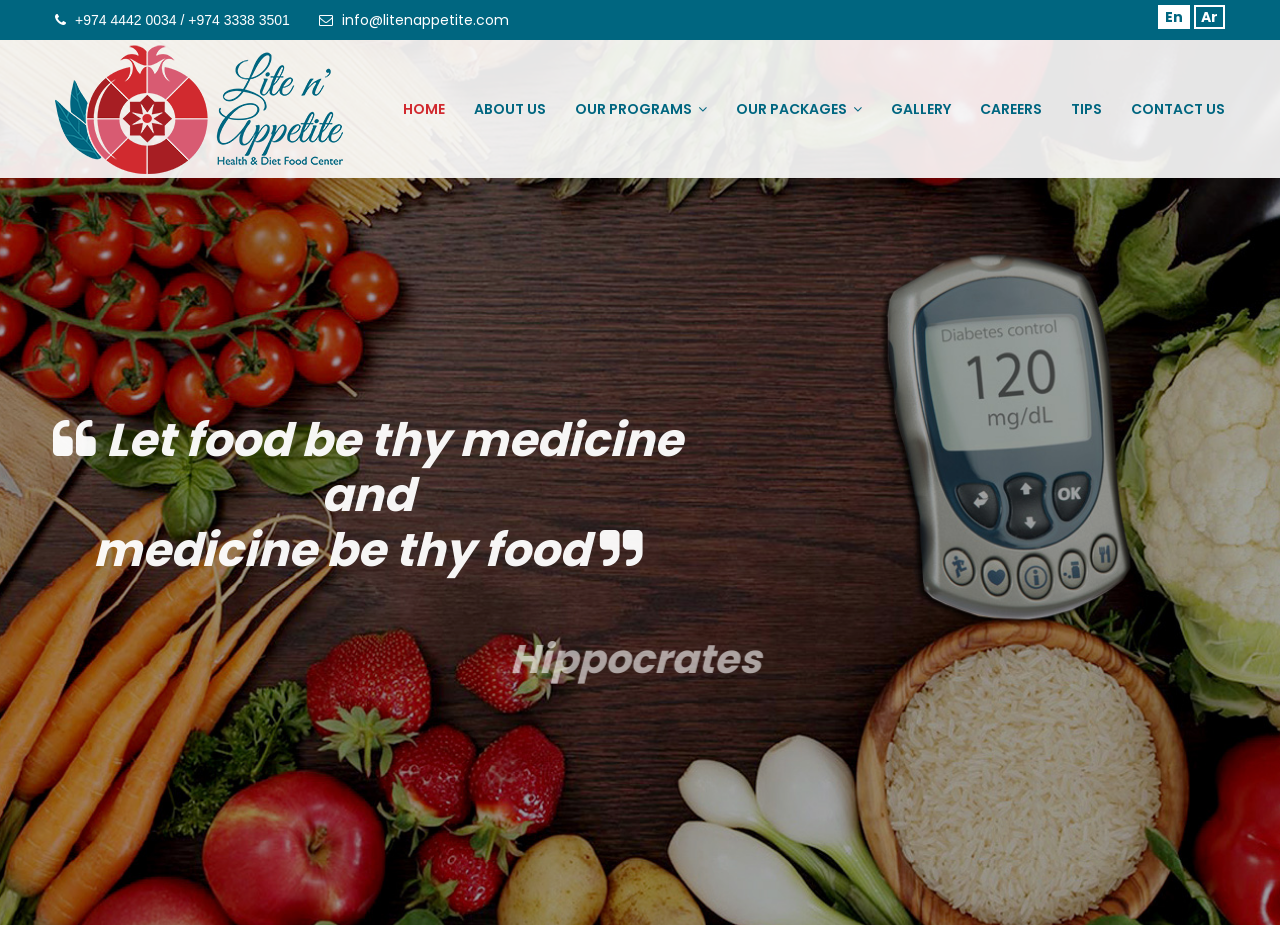What is the name of the logo image?
Examine the image and provide an in-depth answer to the question.

I found the logo image by looking at the top-left section of the webpage, where the logo is usually displayed. The image element with the logo is located at coordinates [0.043, 0.048, 0.268, 0.188] and has a corresponding link element with the same name.